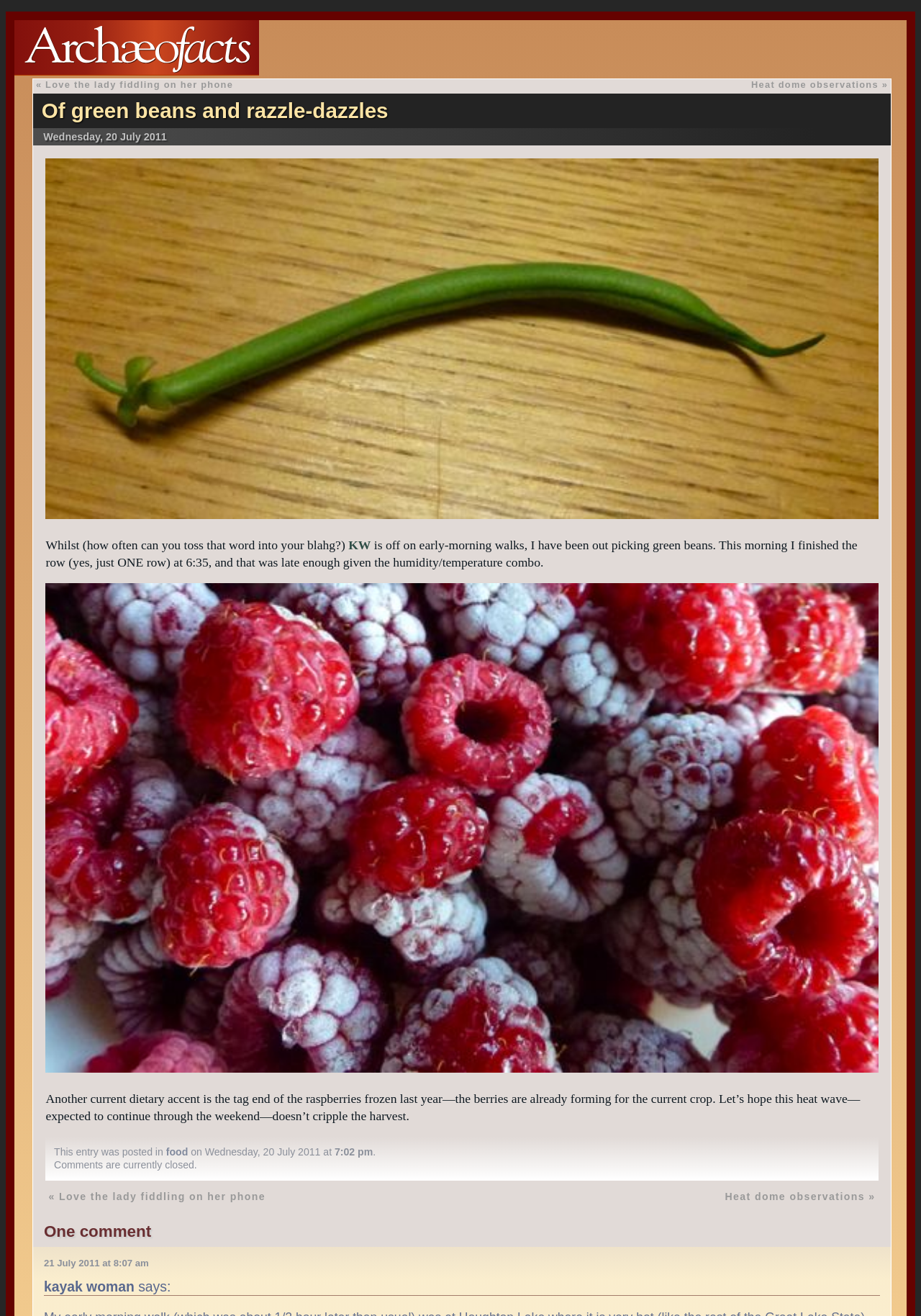What is the current dietary accent mentioned in the blog post?
Provide an in-depth answer to the question, covering all aspects.

I found the answer by reading the text 'Another current dietary accent is the tag end of the raspberries frozen last year—the berries are already forming for the current crop.' which mentions raspberries as the current dietary accent.